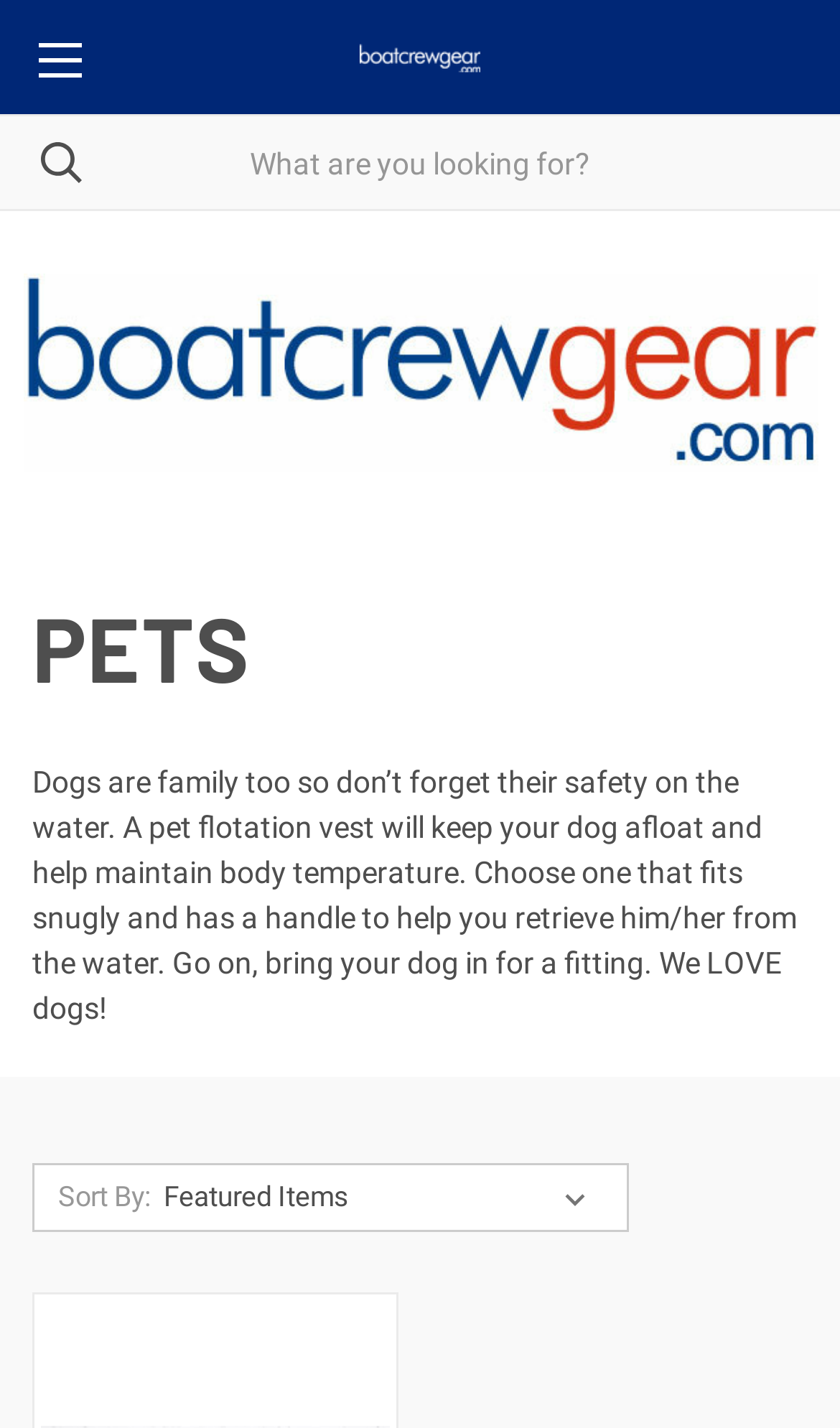Locate the bounding box coordinates for the element described below: "parent_node: Search". The coordinates must be four float values between 0 and 1, formatted as [left, top, right, bottom].

[0.0, 0.0, 0.141, 0.08]